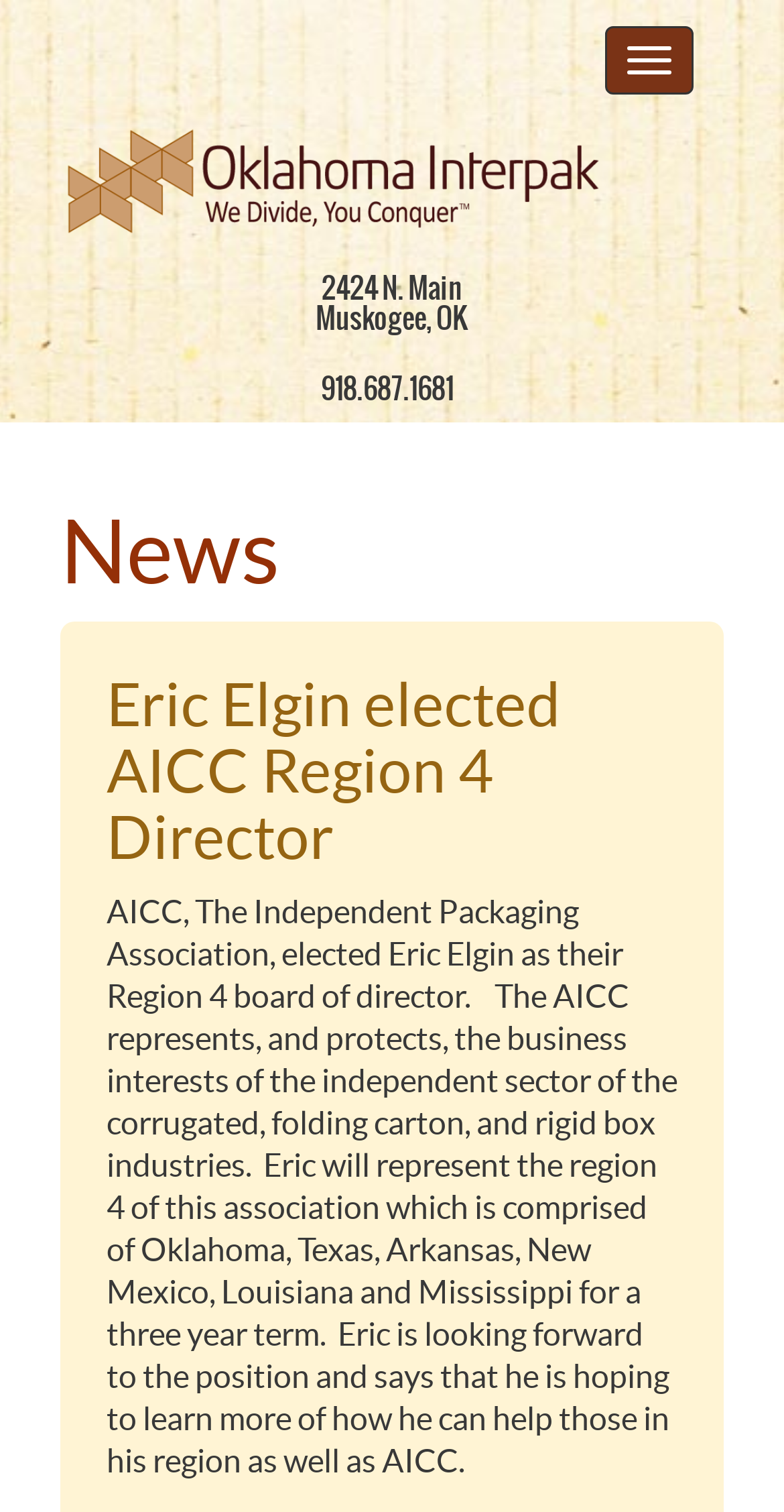What is Eric Elgin's new position?
Using the image as a reference, deliver a detailed and thorough answer to the question.

I found this information by reading the heading 'Eric Elgin elected AICC Region 4 Director' and the subsequent static text that describes his new role.